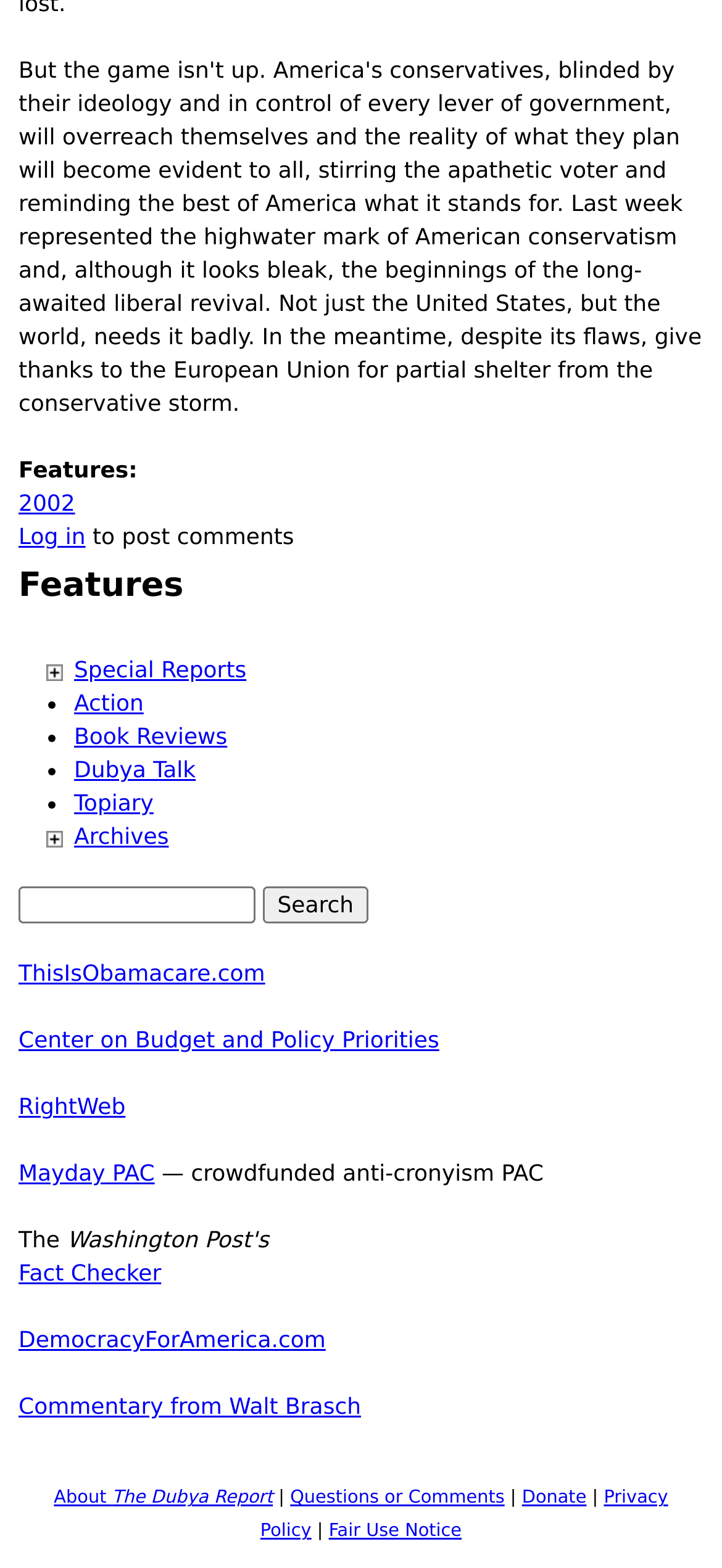Using the details in the image, give a detailed response to the question below:
What is the purpose of the textbox?

The purpose of the textbox is for searching, as indicated by the label 'Search' and the button next to it with the same text. The textbox is a required field and has a bounding box of [0.026, 0.565, 0.354, 0.589].